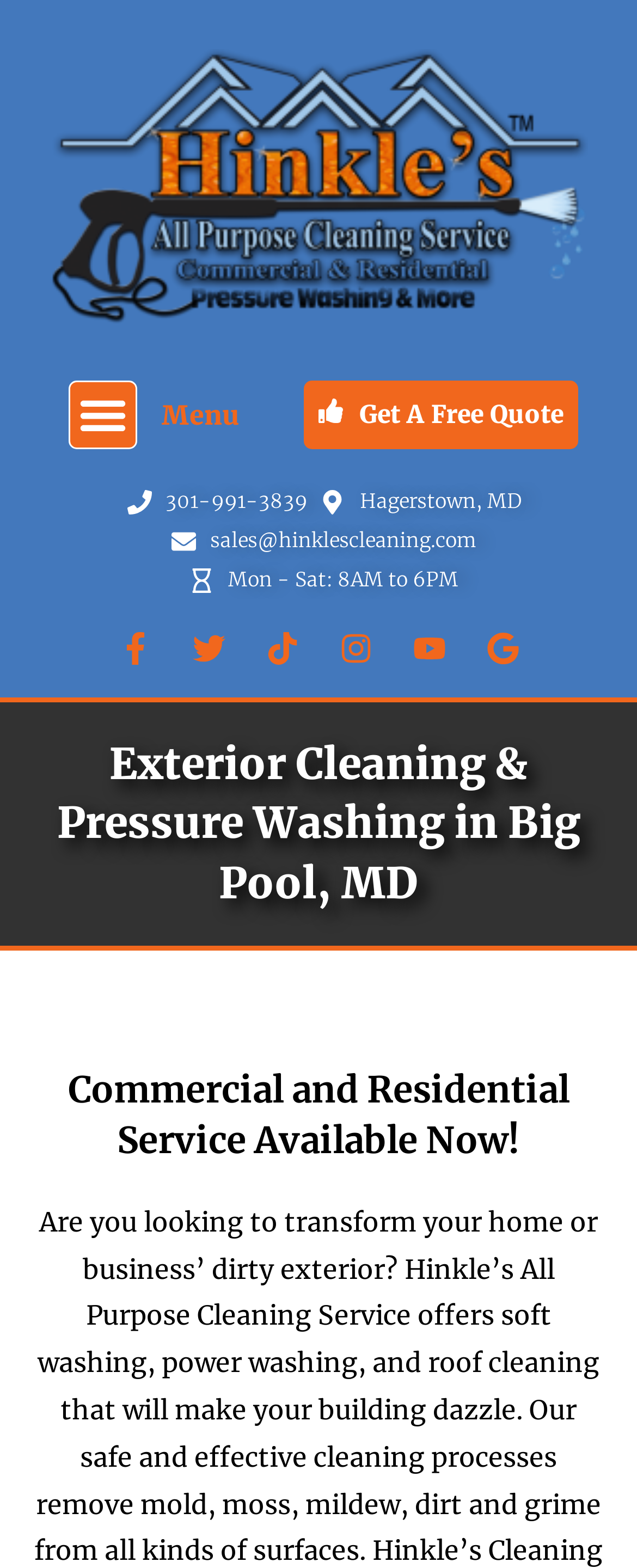How can I contact Hinkle's Pressure Washing via email?
Look at the screenshot and give a one-word or phrase answer.

sales@hinklescleaning.com